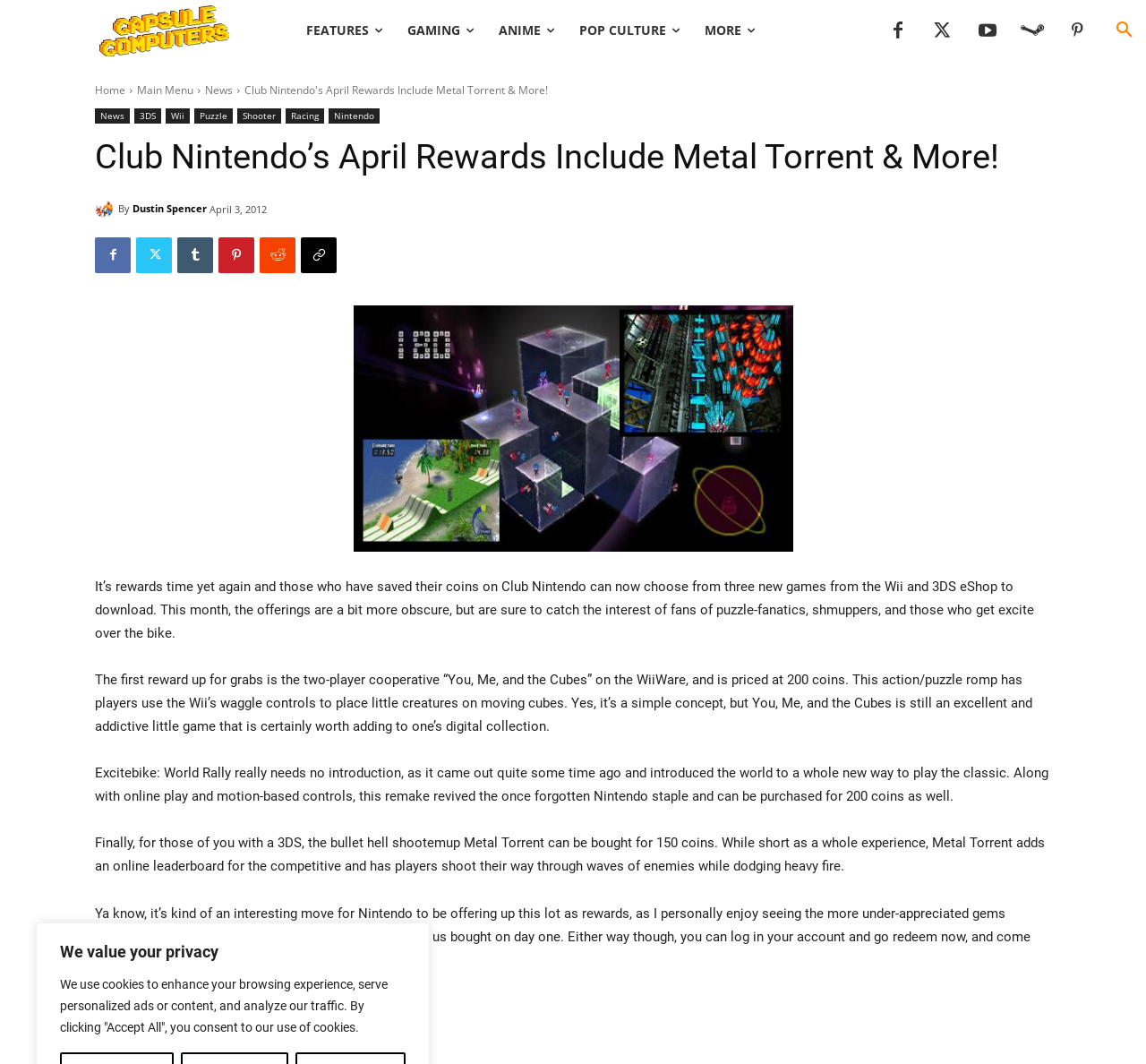Find the bounding box coordinates for the UI element that matches this description: "Pop Culture".

[0.494, 0.008, 0.604, 0.049]